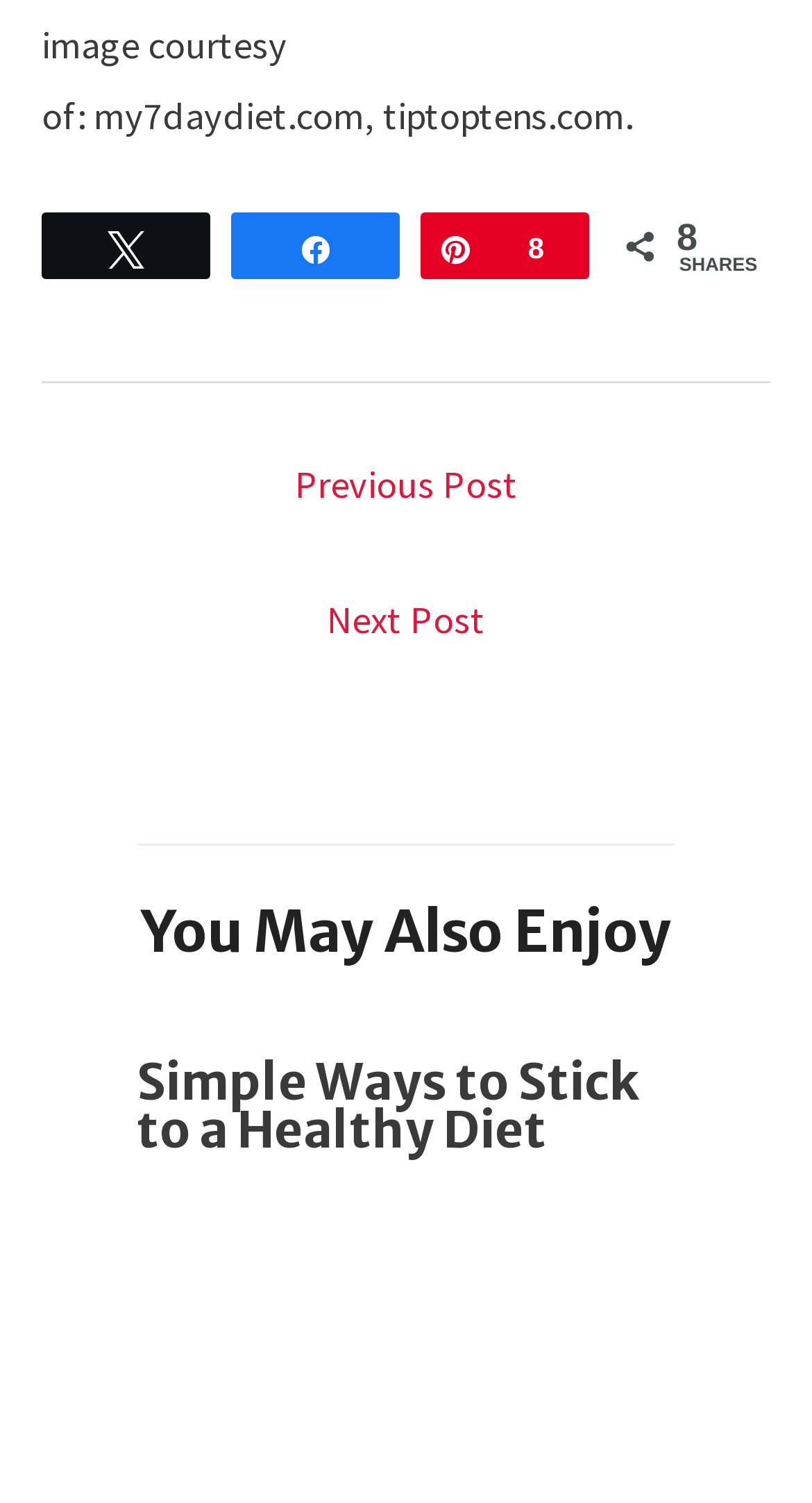How many social media sharing options are available?
Please use the visual content to give a single word or phrase answer.

3